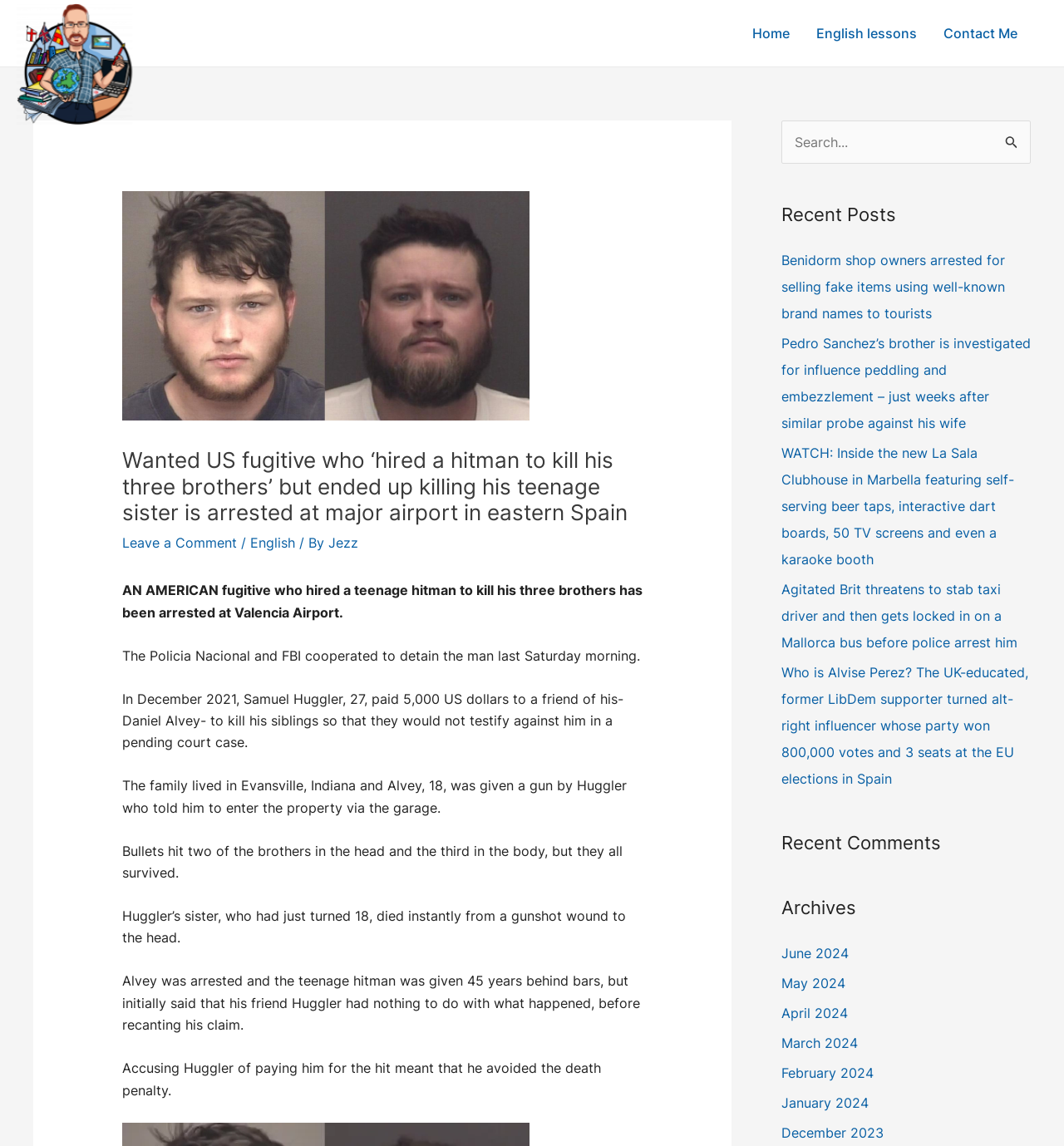Please find the bounding box coordinates of the clickable region needed to complete the following instruction: "Click the 'Home' link". The bounding box coordinates must consist of four float numbers between 0 and 1, i.e., [left, top, right, bottom].

[0.695, 0.0, 0.755, 0.058]